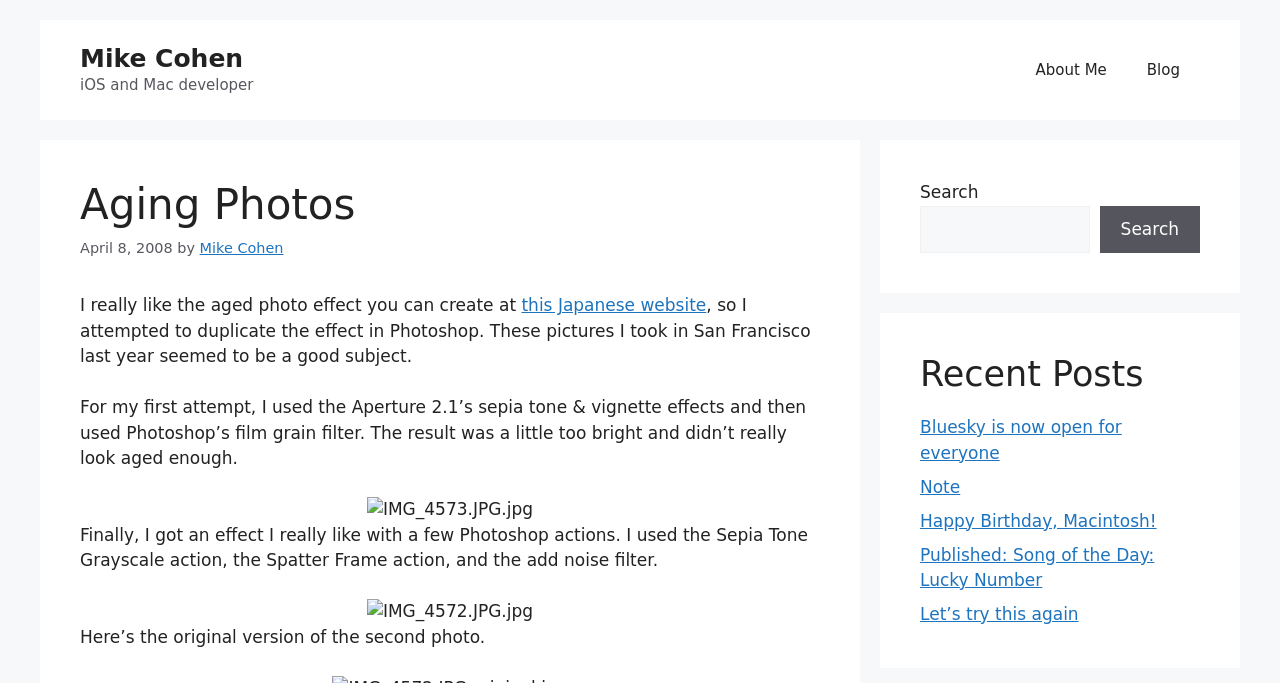Explain the contents of the webpage comprehensively.

The webpage is about a blog post titled "Aging Photos" by Mike Cohen, an iOS and Mac developer. At the top, there is a banner with a link to the site and a description of the author. Below the banner, there is a navigation menu with links to "About Me" and "Blog".

The main content of the page is divided into two sections. On the left, there is a heading "Aging Photos" followed by a date "April 8, 2008" and the author's name. Below this, there is a paragraph of text describing the author's attempt to duplicate an aged photo effect using Photoshop. The text is followed by two images, each with a description above it.

On the right side of the page, there is a search bar with a label "Search" and a button to submit the search query. Below the search bar, there is a section titled "Recent Posts" with links to several blog posts, including "Bluesky is now open for everyone", "Note", "Happy Birthday, Macintosh!", "Published: Song of the Day: Lucky Number", and "Let’s try this again".

Overall, the webpage has a simple layout with a focus on the blog post content and a few navigation elements on the top and right sides.